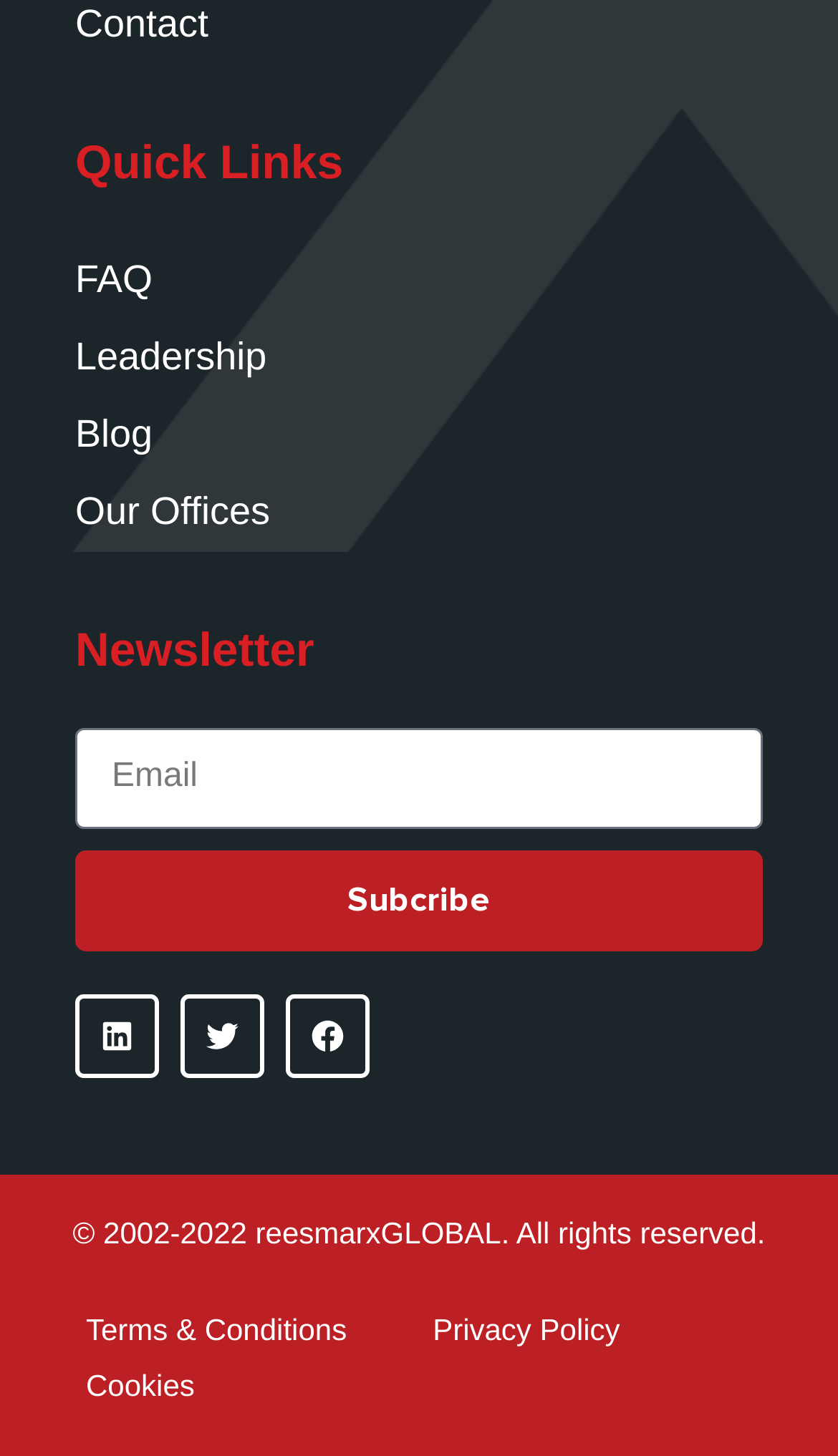Please answer the following question using a single word or phrase: 
What is required to subscribe to the newsletter?

Email